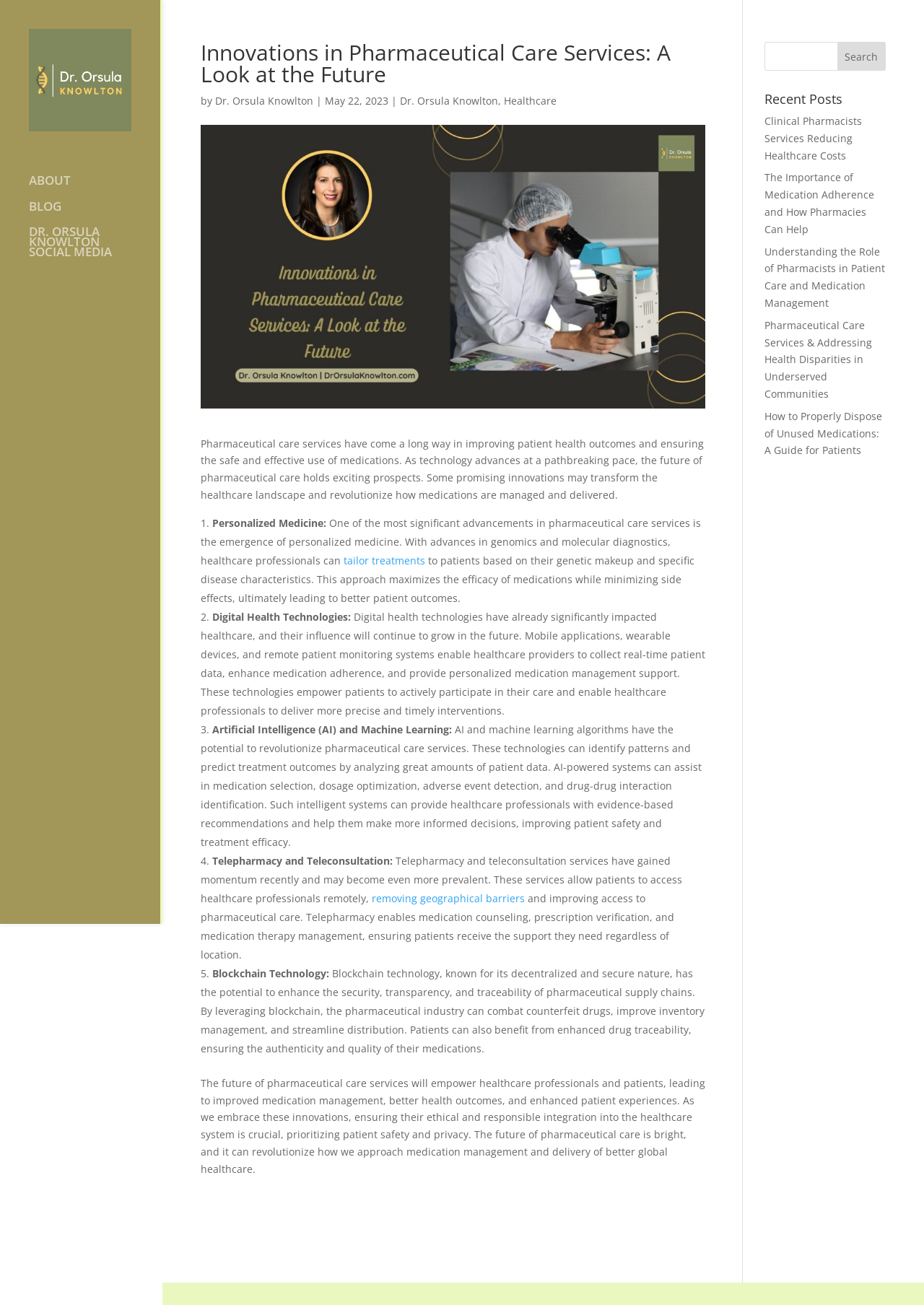Specify the bounding box coordinates of the area to click in order to execute this command: 'Search for a keyword'. The coordinates should consist of four float numbers ranging from 0 to 1, and should be formatted as [left, top, right, bottom].

[0.827, 0.032, 0.959, 0.054]